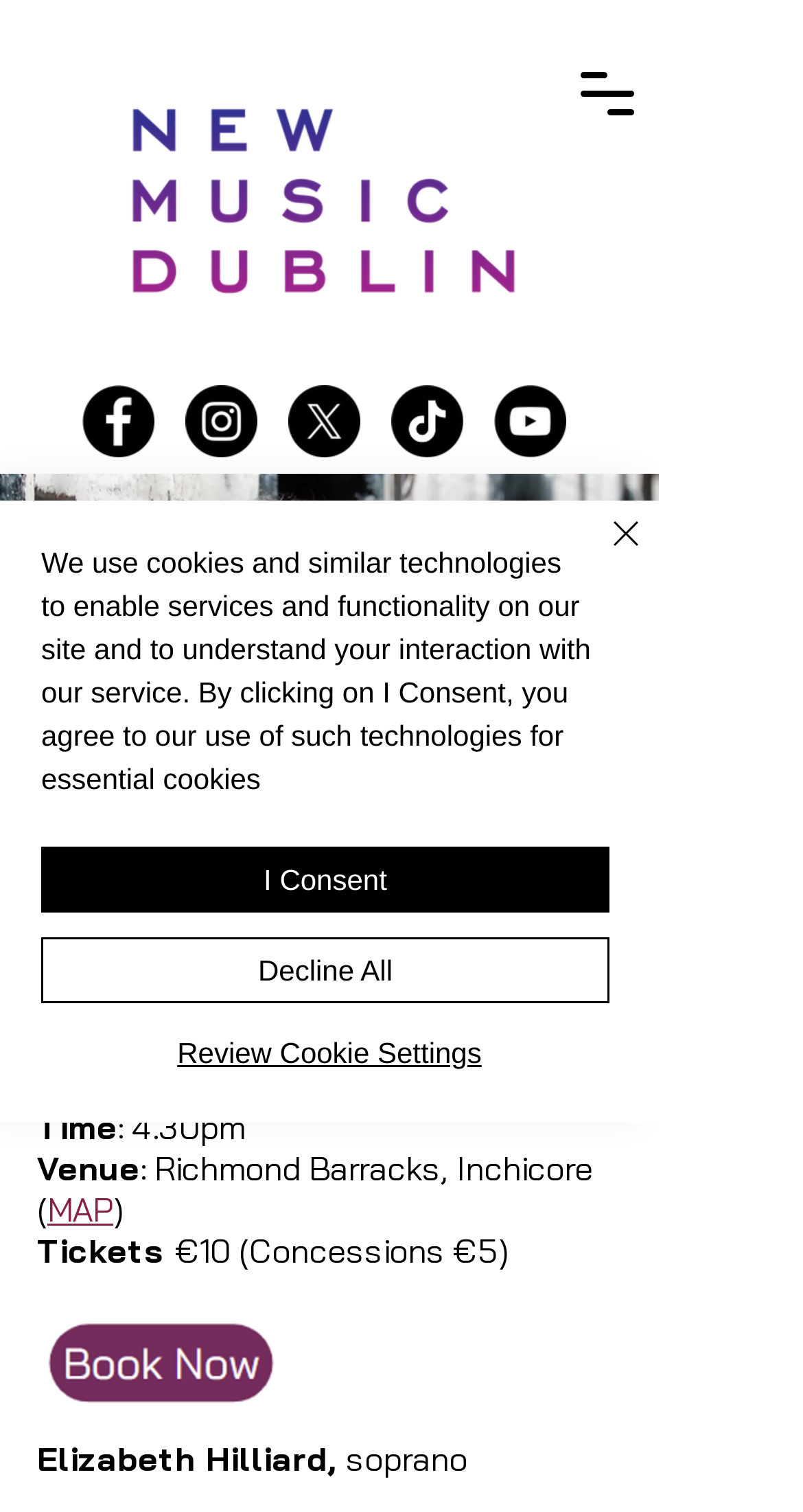Pinpoint the bounding box coordinates of the area that must be clicked to complete this instruction: "Click on Technology".

None